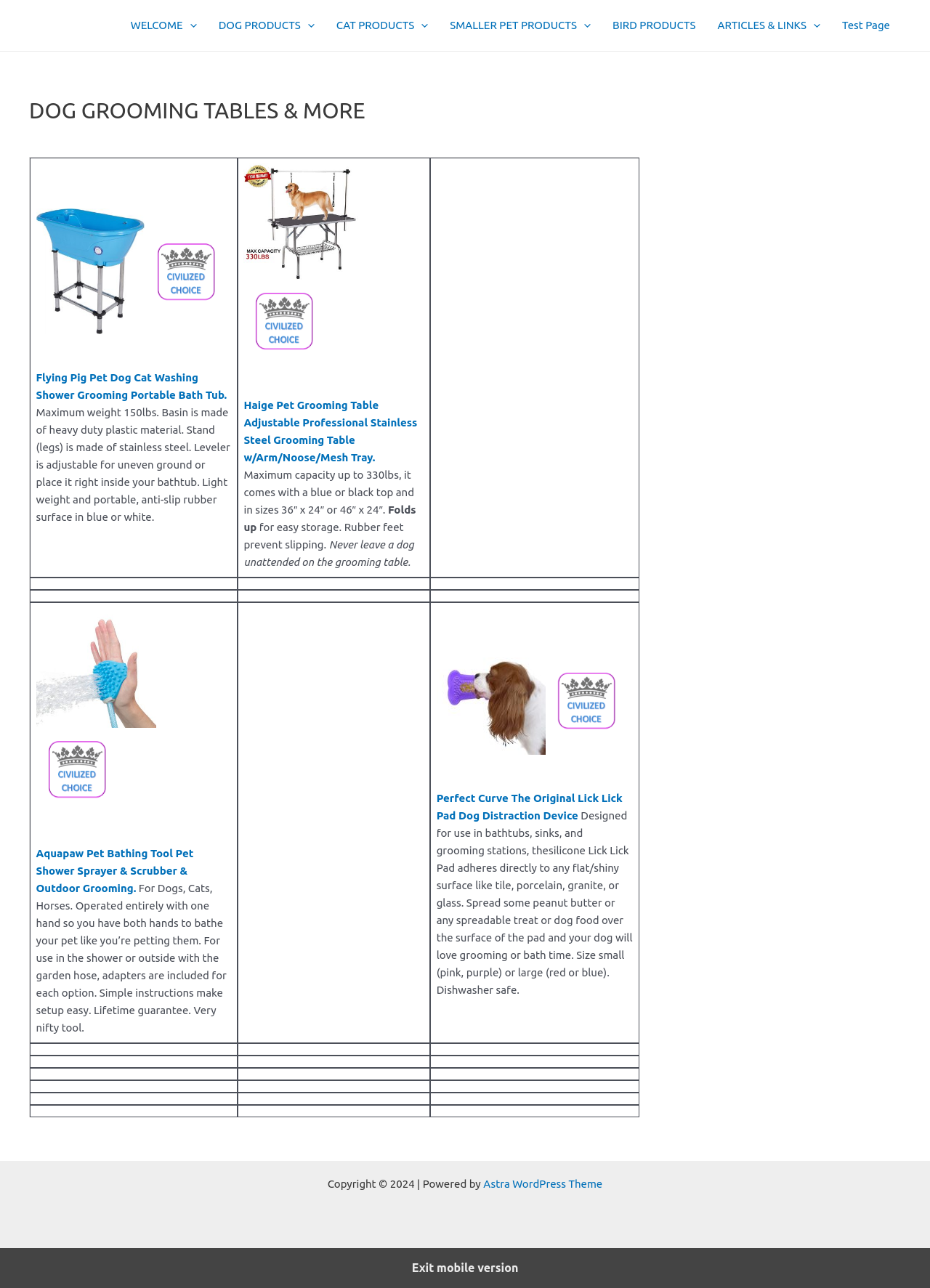Find and specify the bounding box coordinates that correspond to the clickable region for the instruction: "contact the poet".

None